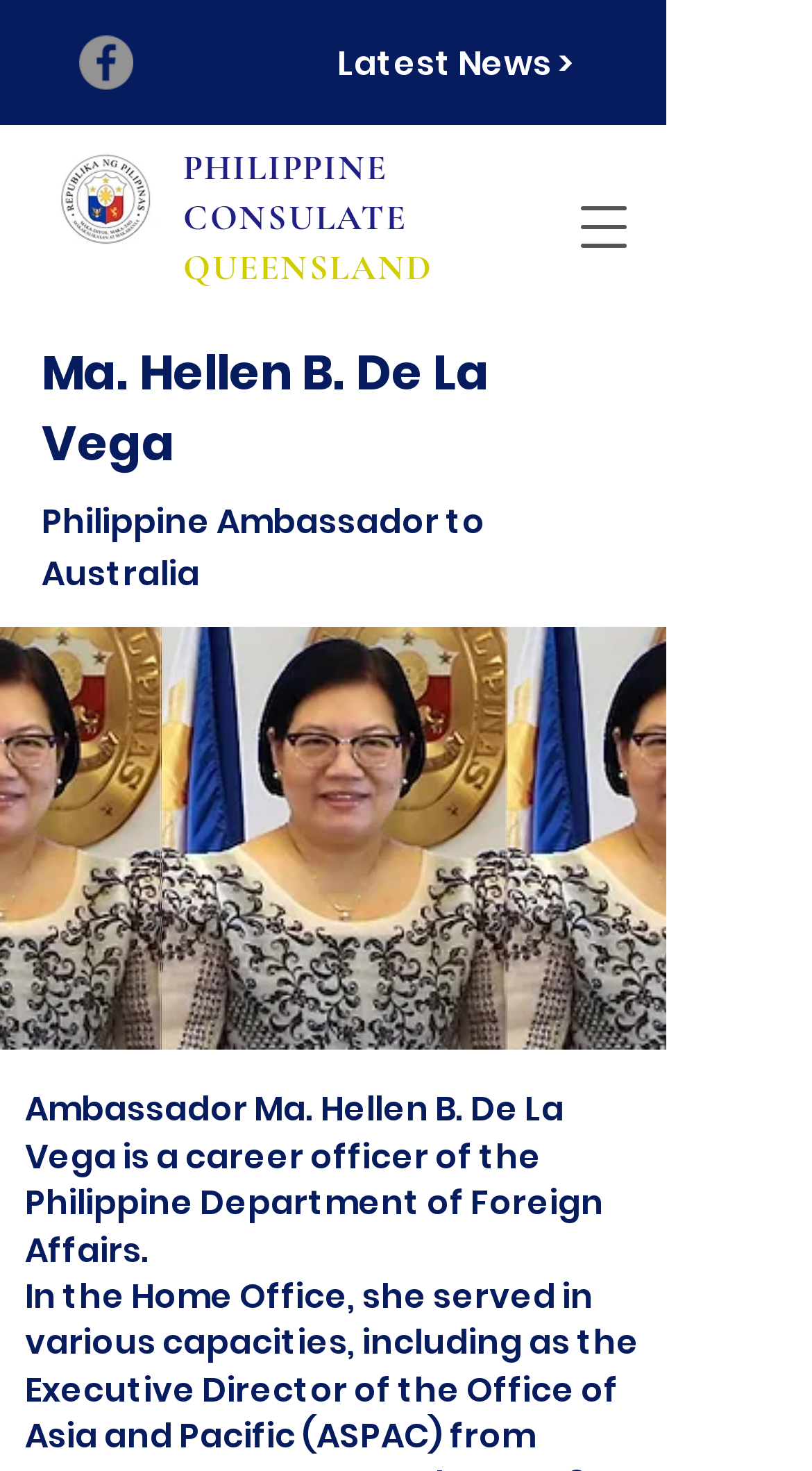Using the element description provided, determine the bounding box coordinates in the format (top-left x, top-left y, bottom-right x, bottom-right y). Ensure that all values are floating point numbers between 0 and 1. Element description: aria-label="Facebook"

[0.097, 0.024, 0.164, 0.061]